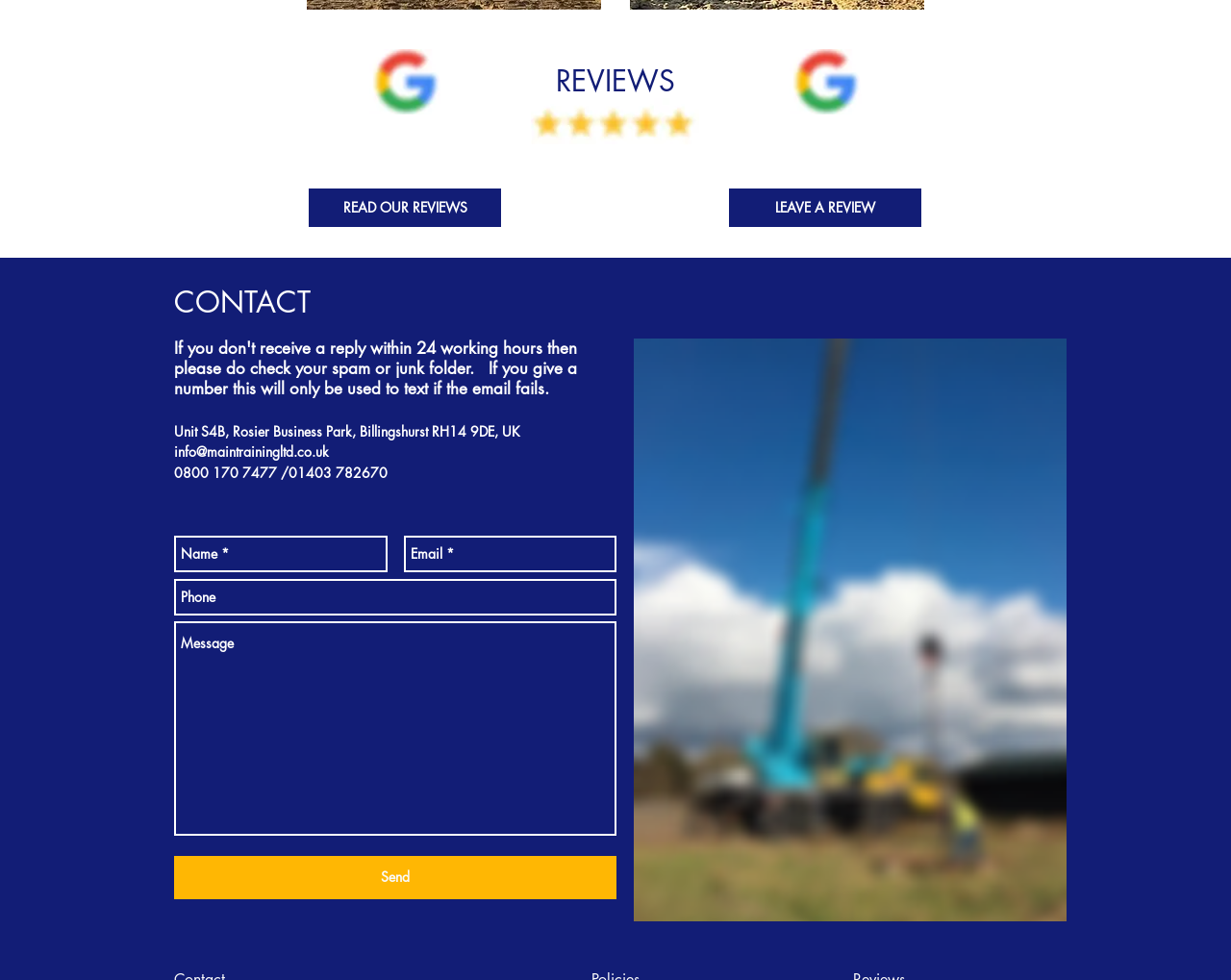What is the image at the bottom of the webpage?
Please interpret the details in the image and answer the question thoroughly.

I found this answer by looking at the image element with the description 'Mobile crane with slinger signaller' at the bottom of the webpage, which shows an image related to the company's services.